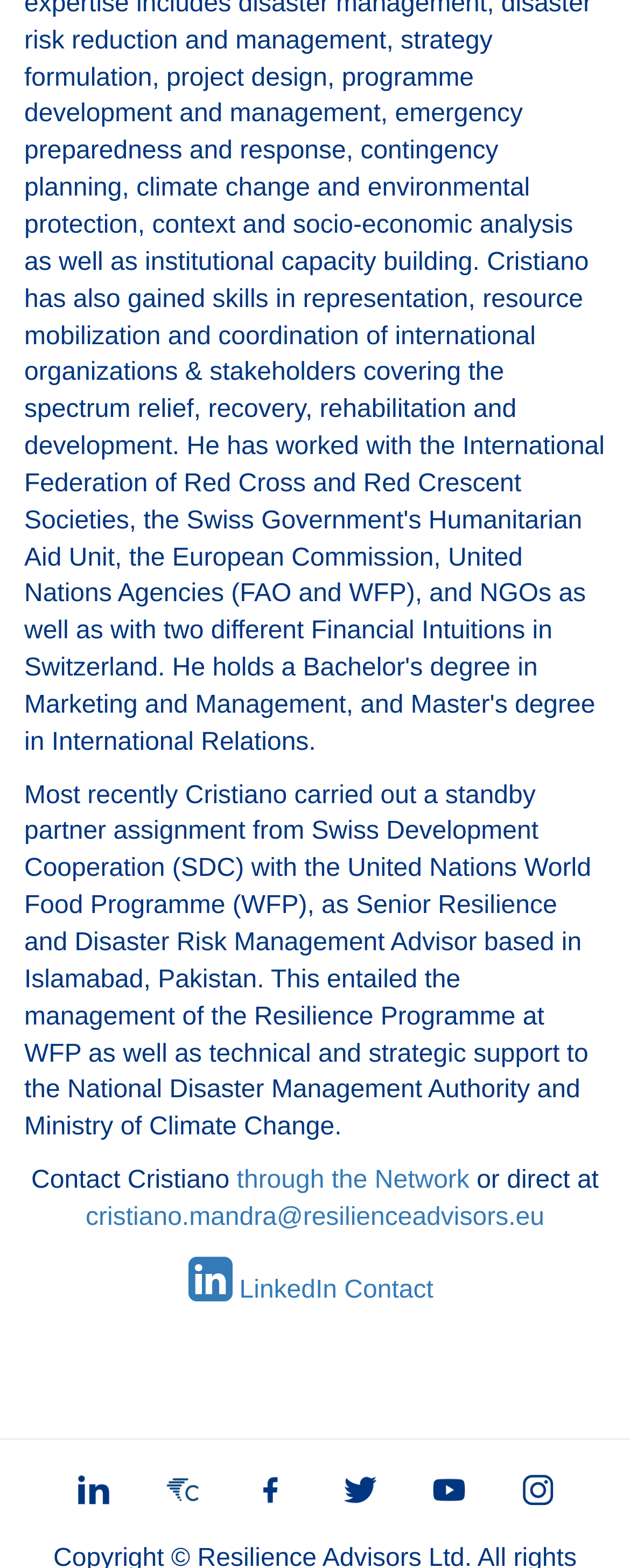What is Cristiano's LinkedIn profile?
Look at the image and respond with a one-word or short phrase answer.

LinkedIn Contact